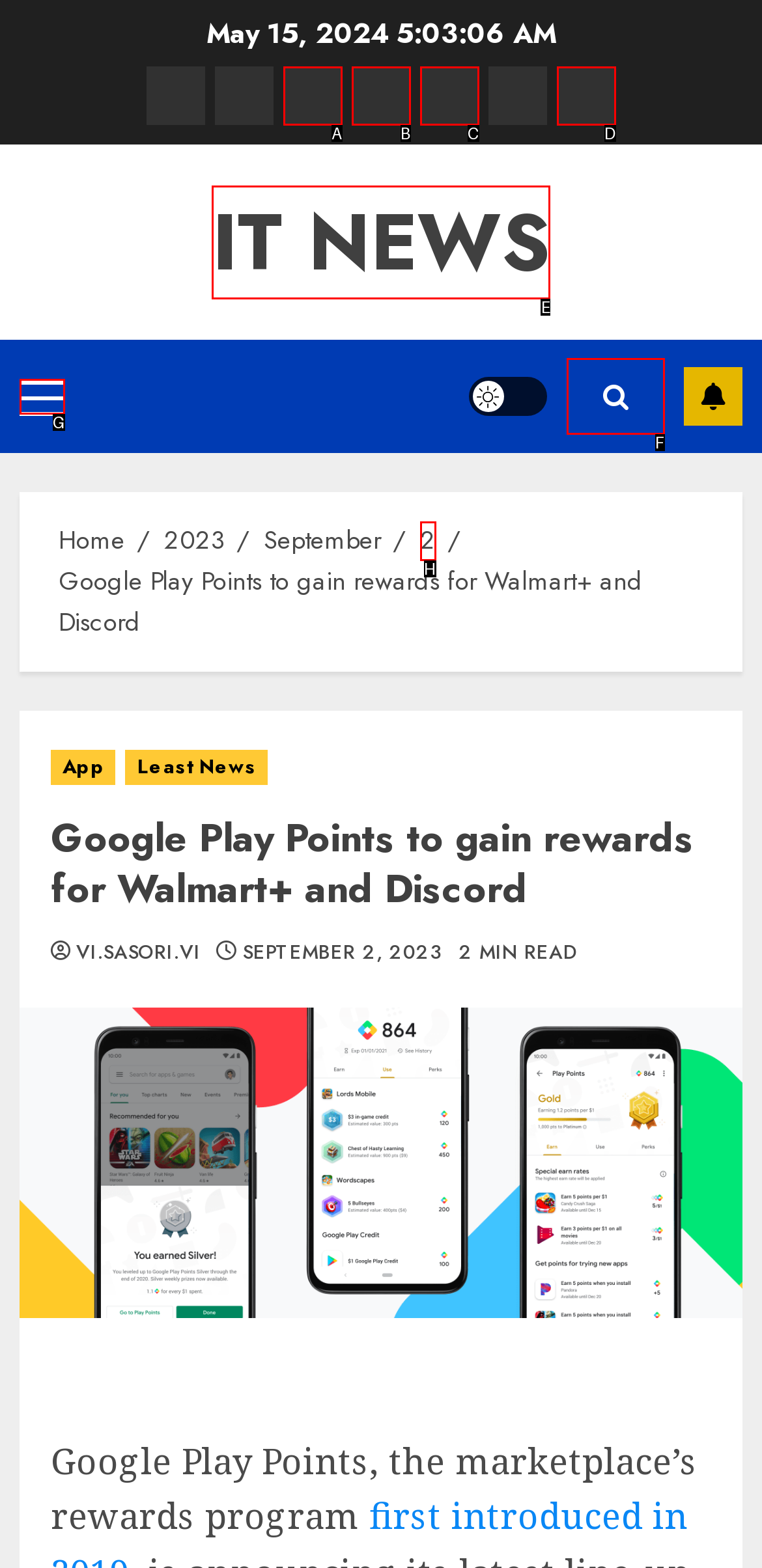Find the option that matches this description: About Us
Provide the matching option's letter directly.

None